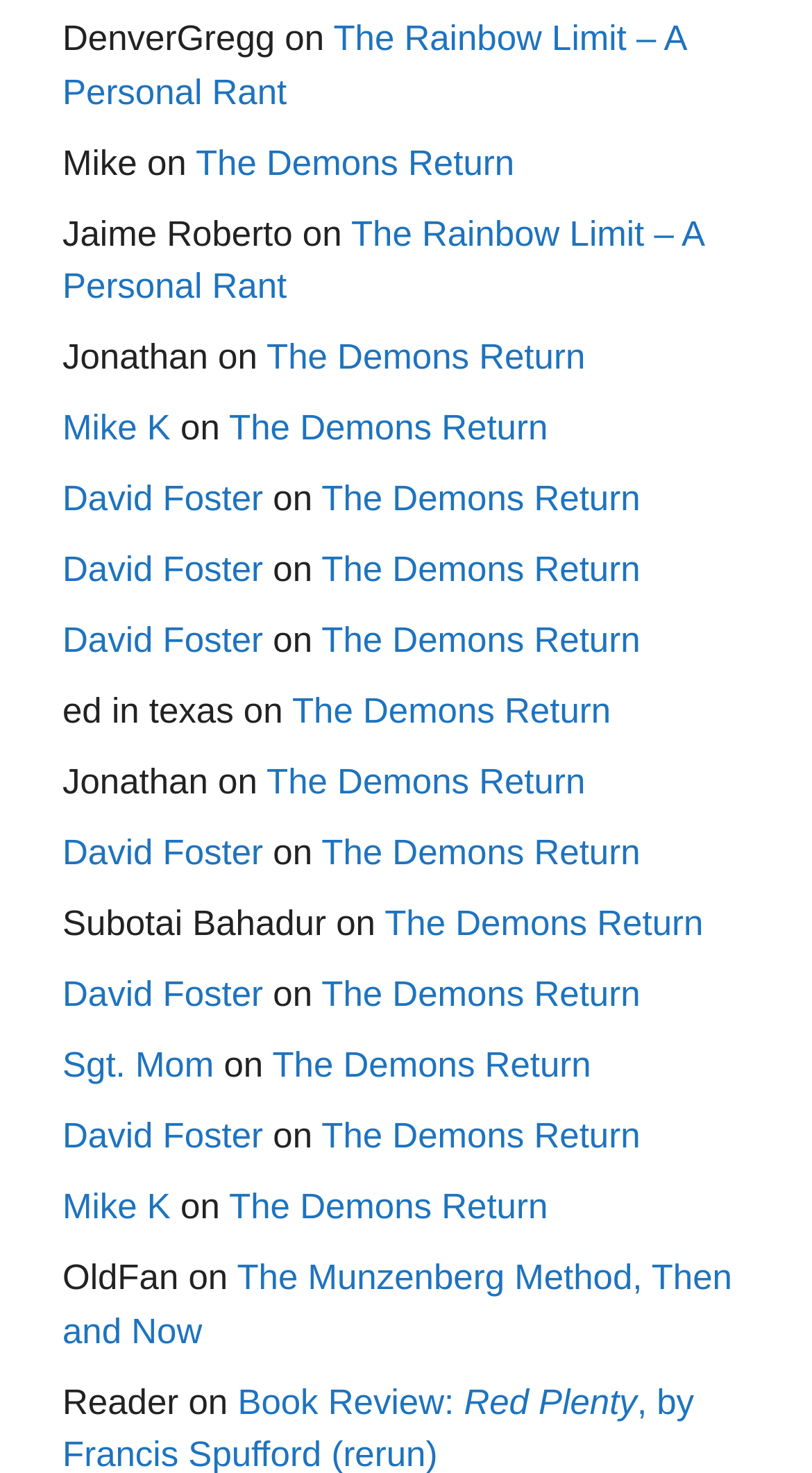What is the common phrase used to describe the location of the authors? Refer to the image and provide a one-word or short phrase answer.

on